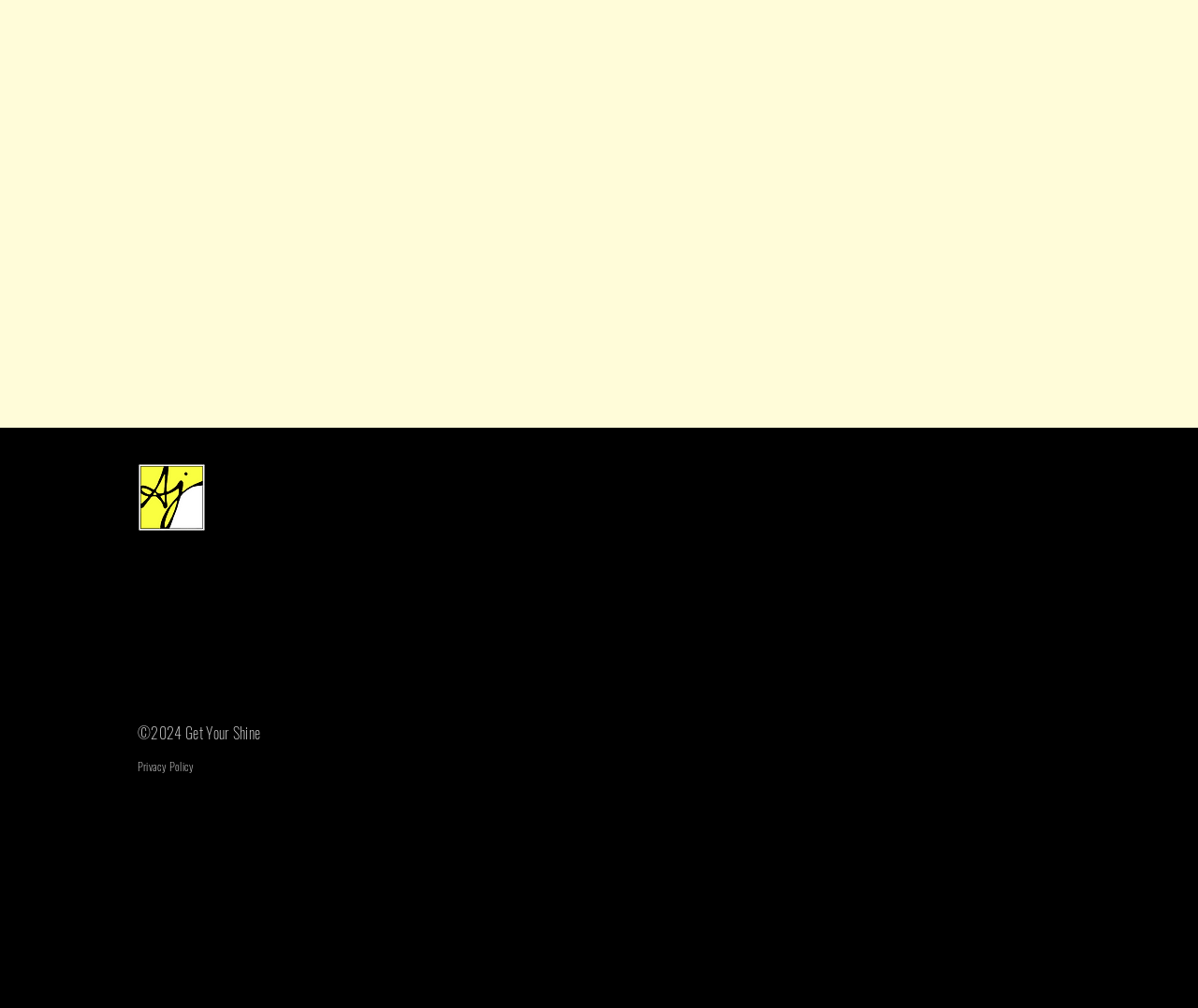What is the year of the copyright?
Give a one-word or short phrase answer based on the image.

2024